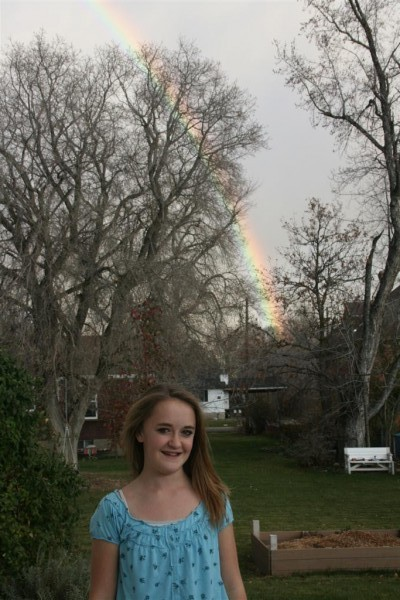What is behind the girl in the sky?
Using the visual information, answer the question in a single word or phrase.

A rainbow